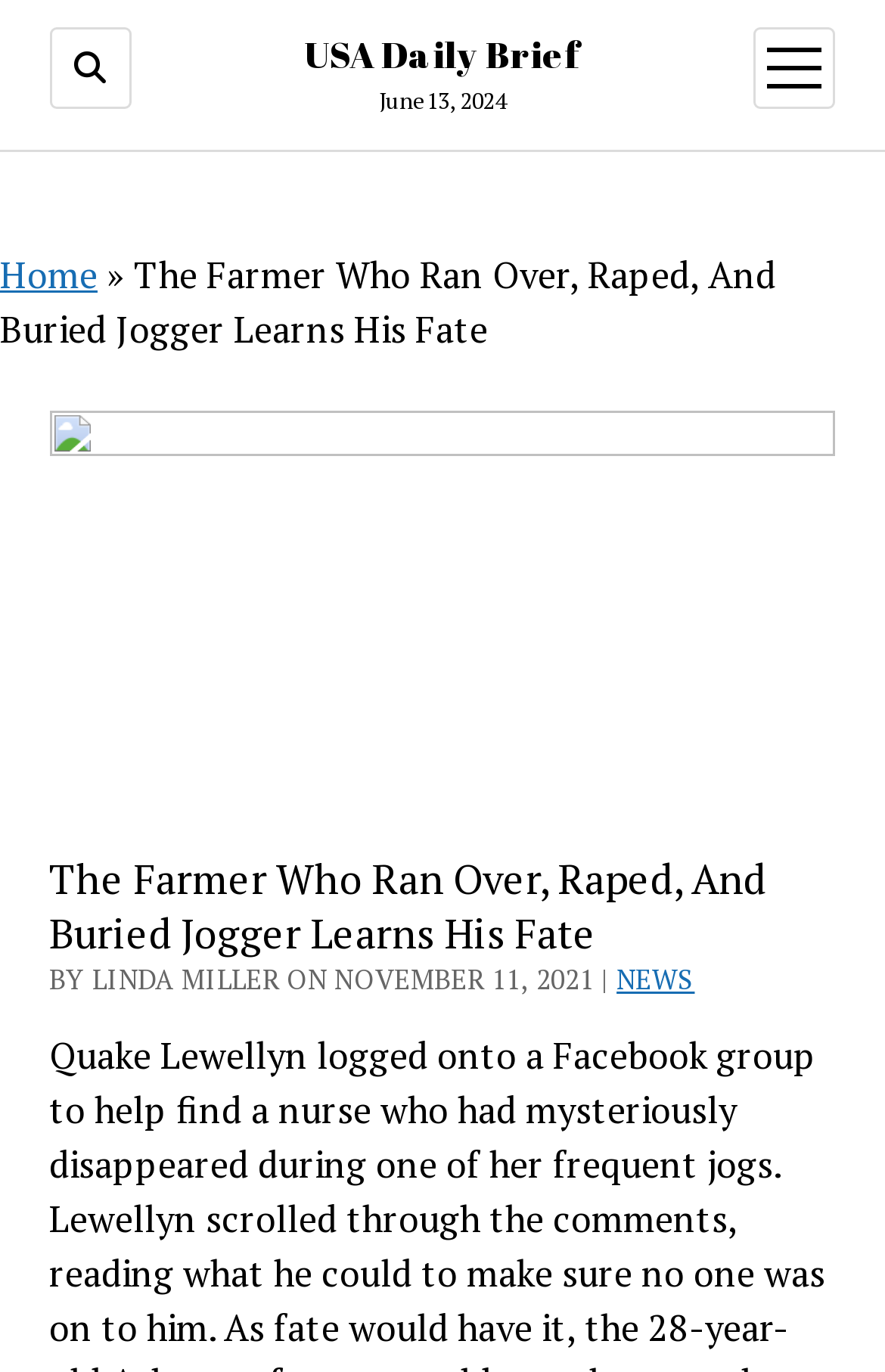Based on the element description USA Daily Brief, identify the bounding box coordinates for the UI element. The coordinates should be in the format (top-left x, top-left y, bottom-right x, bottom-right y) and within the 0 to 1 range.

[0.344, 0.021, 0.656, 0.058]